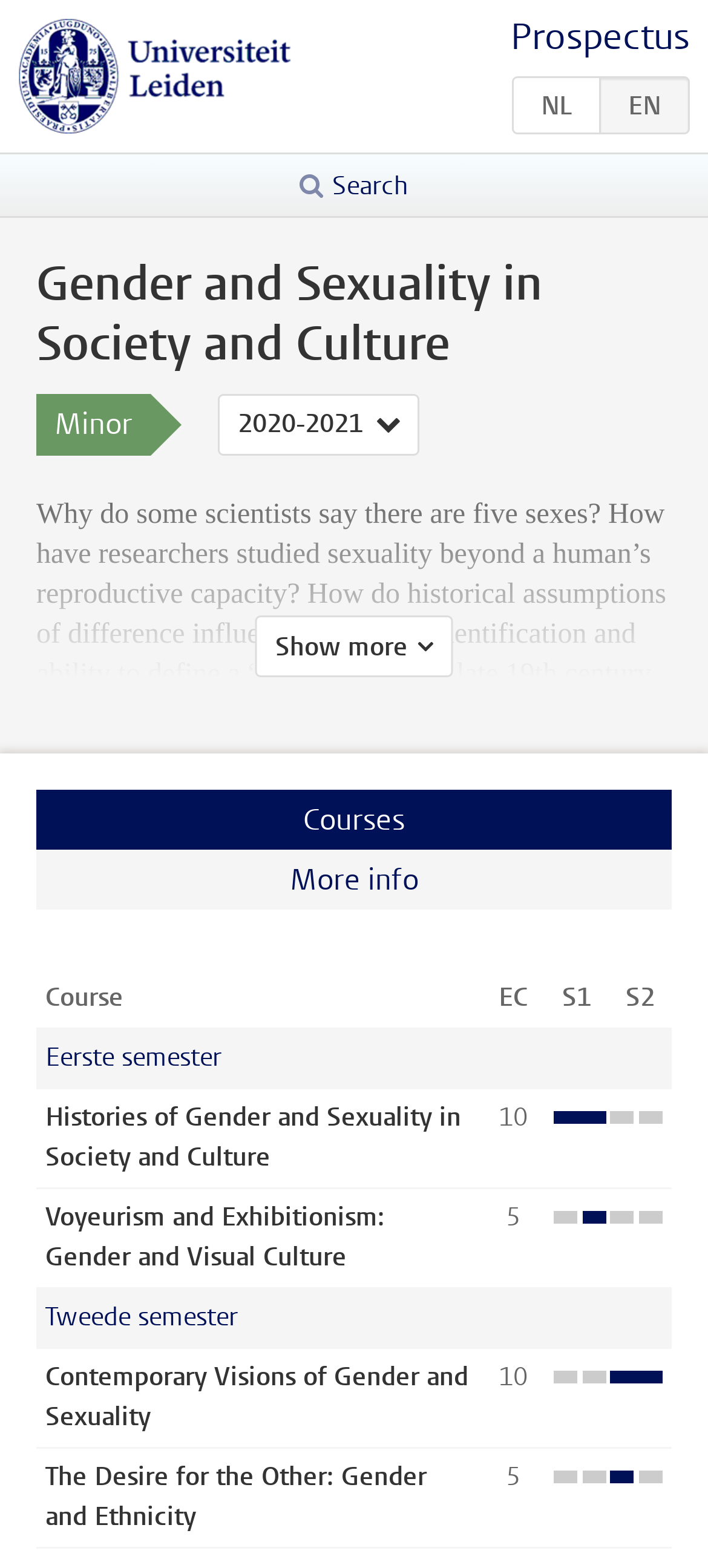Based on the visual content of the image, answer the question thoroughly: What is the language of the webpage?

The language of the webpage can be determined by looking at the language options in the top-right corner of the webpage, which are 'NL' and 'EN', indicating that the current language is English.